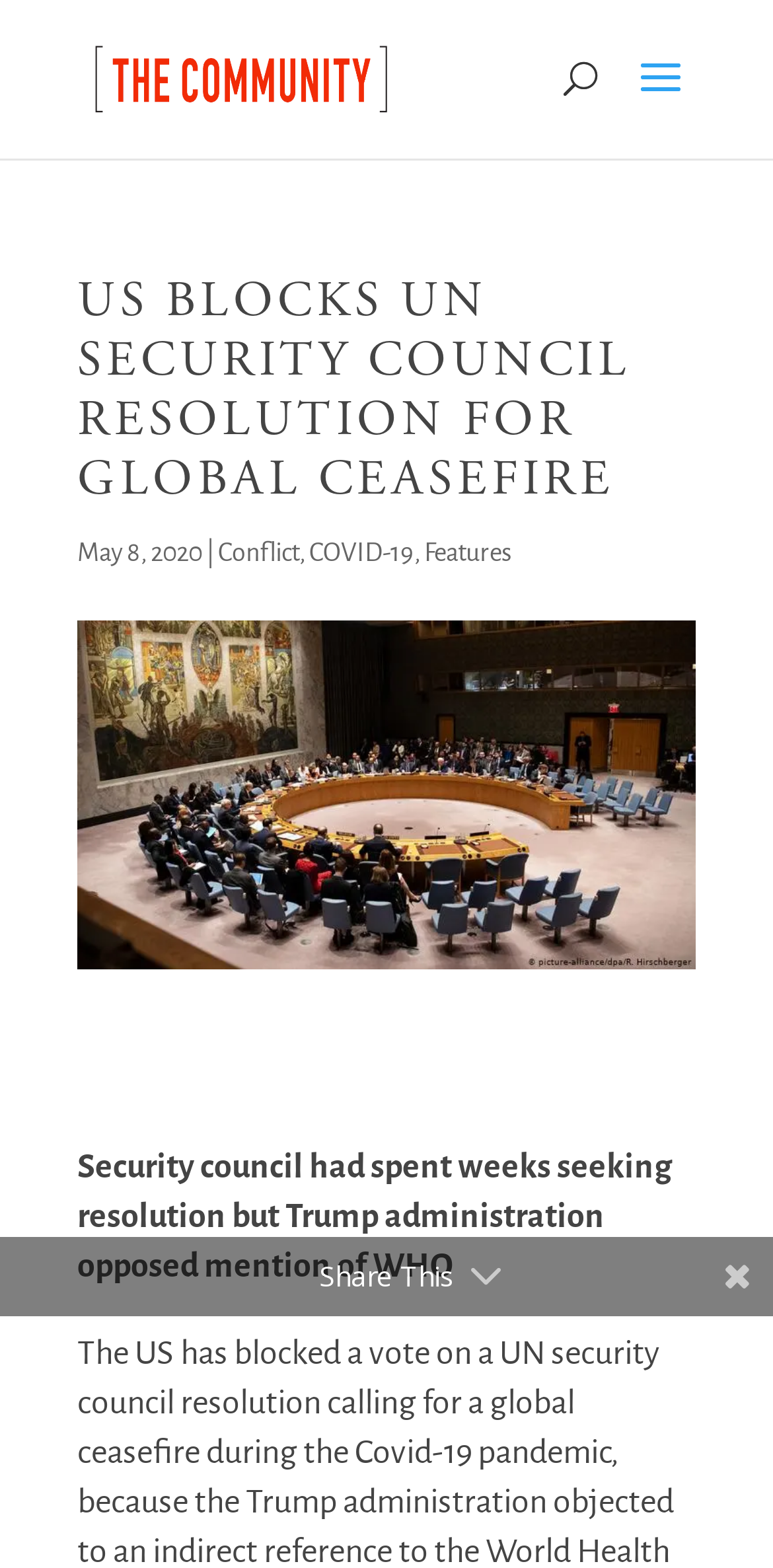Please provide a comprehensive response to the question based on the details in the image: What is the date of the article?

I found the date of the article by looking at the text 'May 8, 2020' which is located below the main heading and above the image.